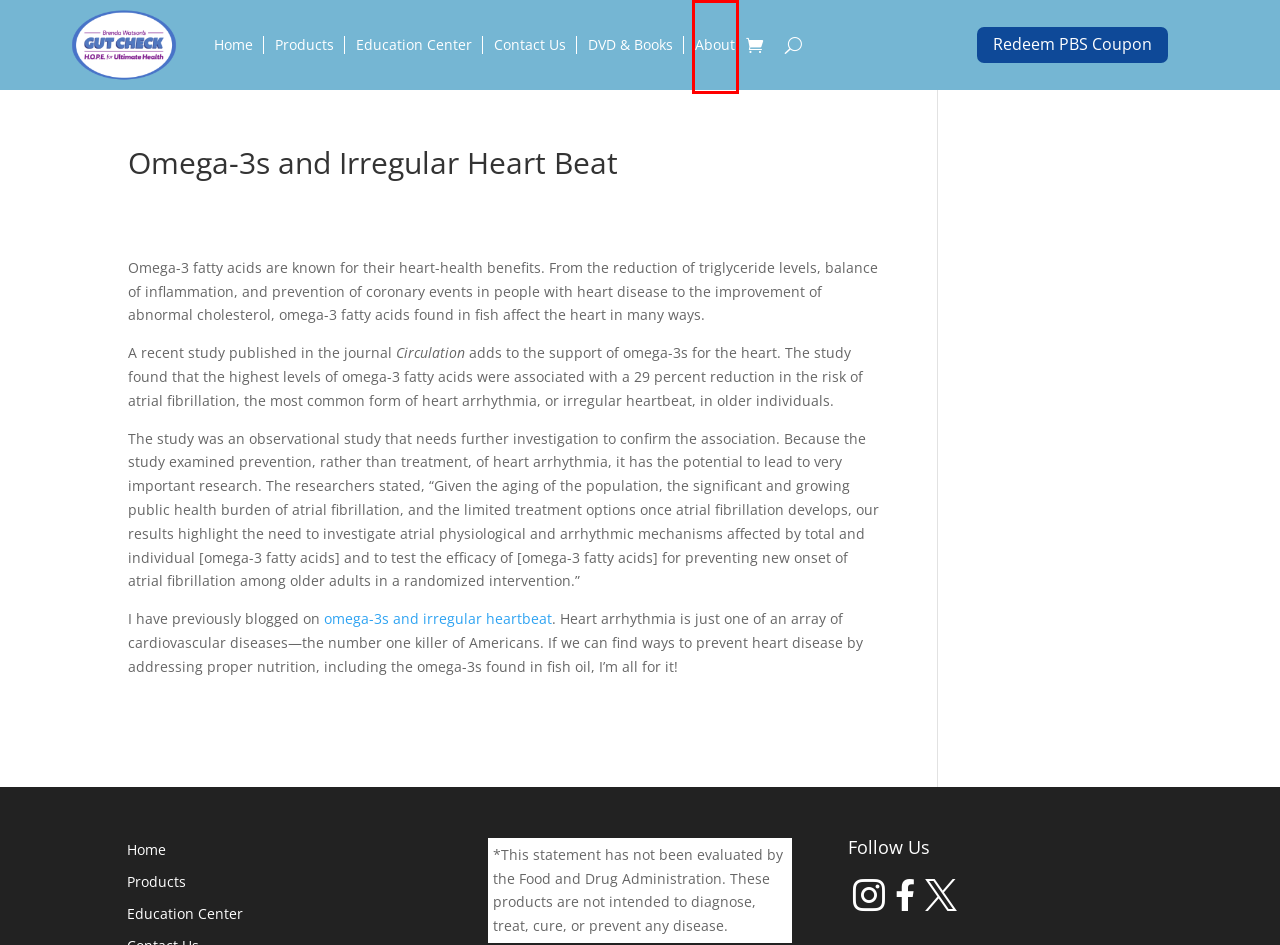Analyze the screenshot of a webpage with a red bounding box and select the webpage description that most accurately describes the new page resulting from clicking the element inside the red box. Here are the candidates:
A. Home - BrendaWatson.com
B. Contact Us - BrendaWatson.com
C. Omega-3s and Heart Health - BrendaWatson.com
D. Cart - BrendaWatson.com
E. About - BrendaWatson.com
F. Products - BrendaWatson.com
G. DVD & Books - BrendaWatson.com
H. Index

E